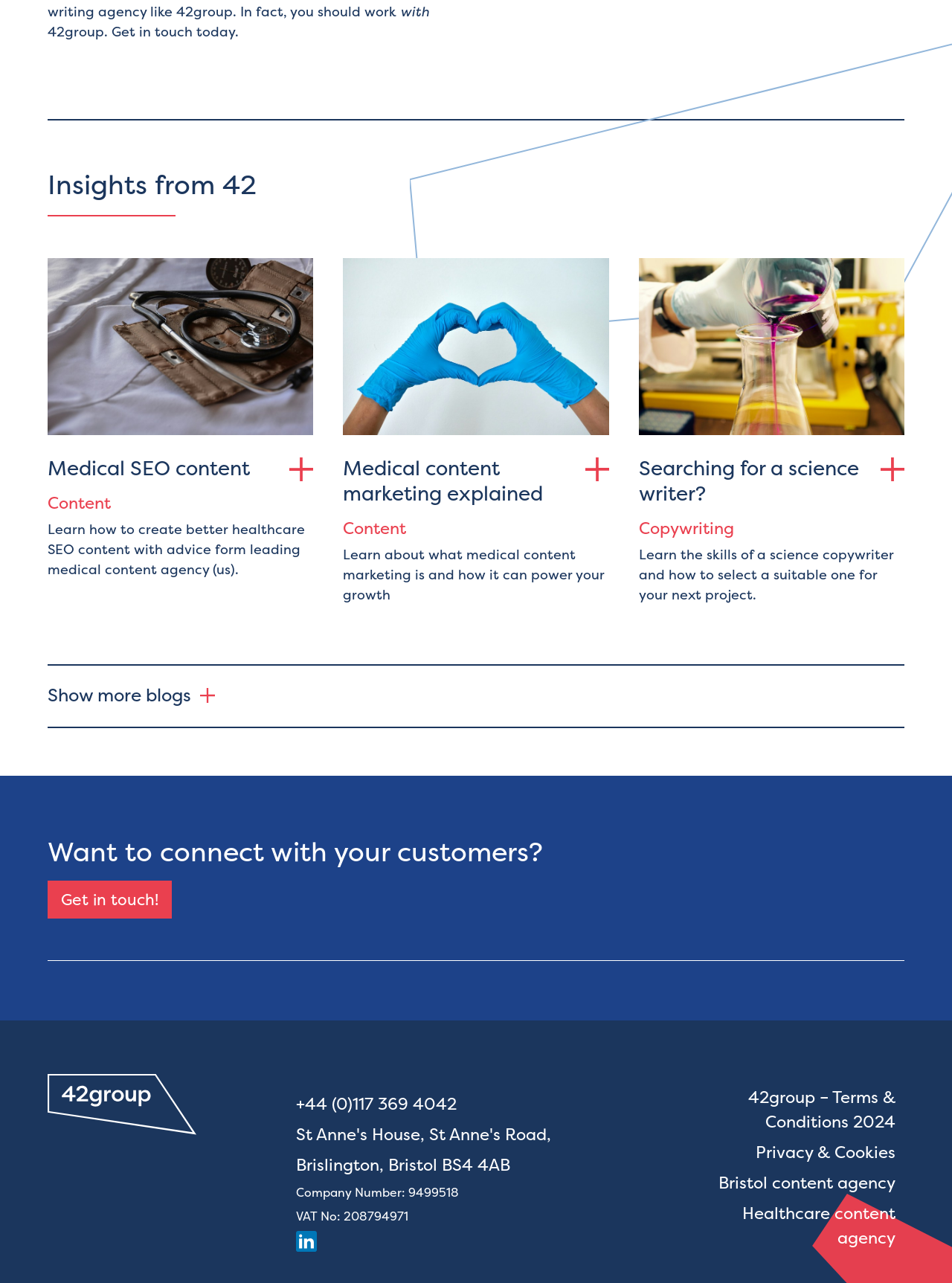Pinpoint the bounding box coordinates of the element to be clicked to execute the instruction: "View articles".

None